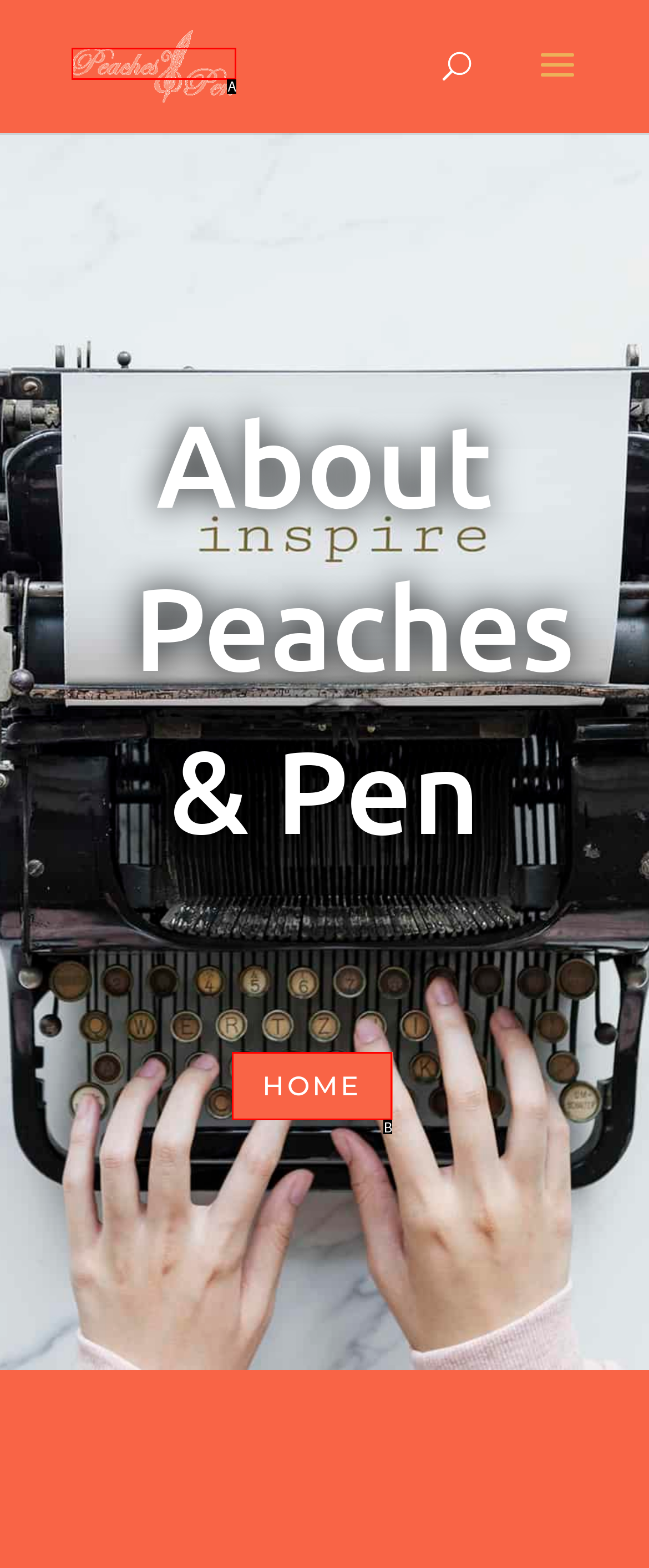Based on the description: home, select the HTML element that best fits. Reply with the letter of the correct choice from the options given.

B